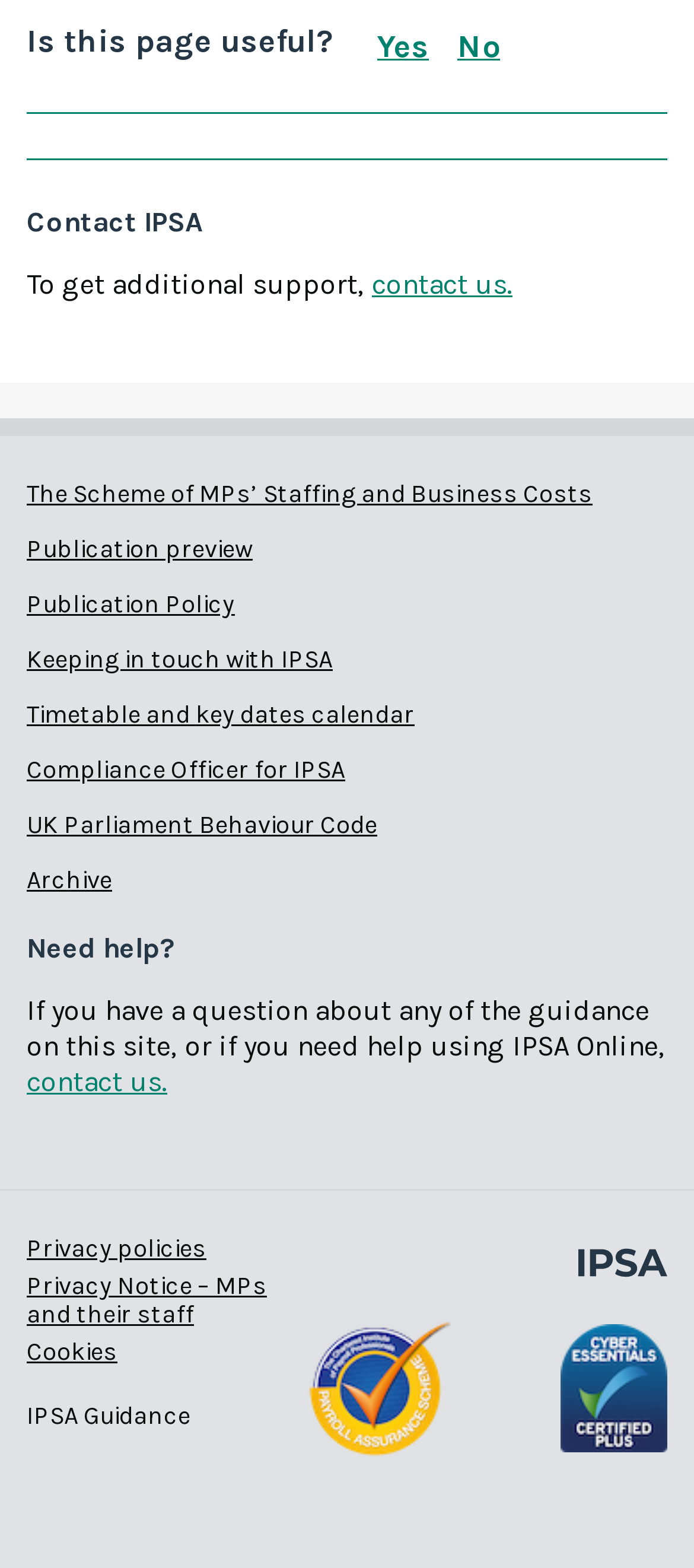What is the image located at the bottom right corner of the page?
Please respond to the question with a detailed and informative answer.

The image is located at the bottom right corner of the page, with a bounding box coordinate of [0.833, 0.788, 0.962, 0.822]. It is an image of the IPSA logo, indicating that it is a branding element or a visual representation of the organization.